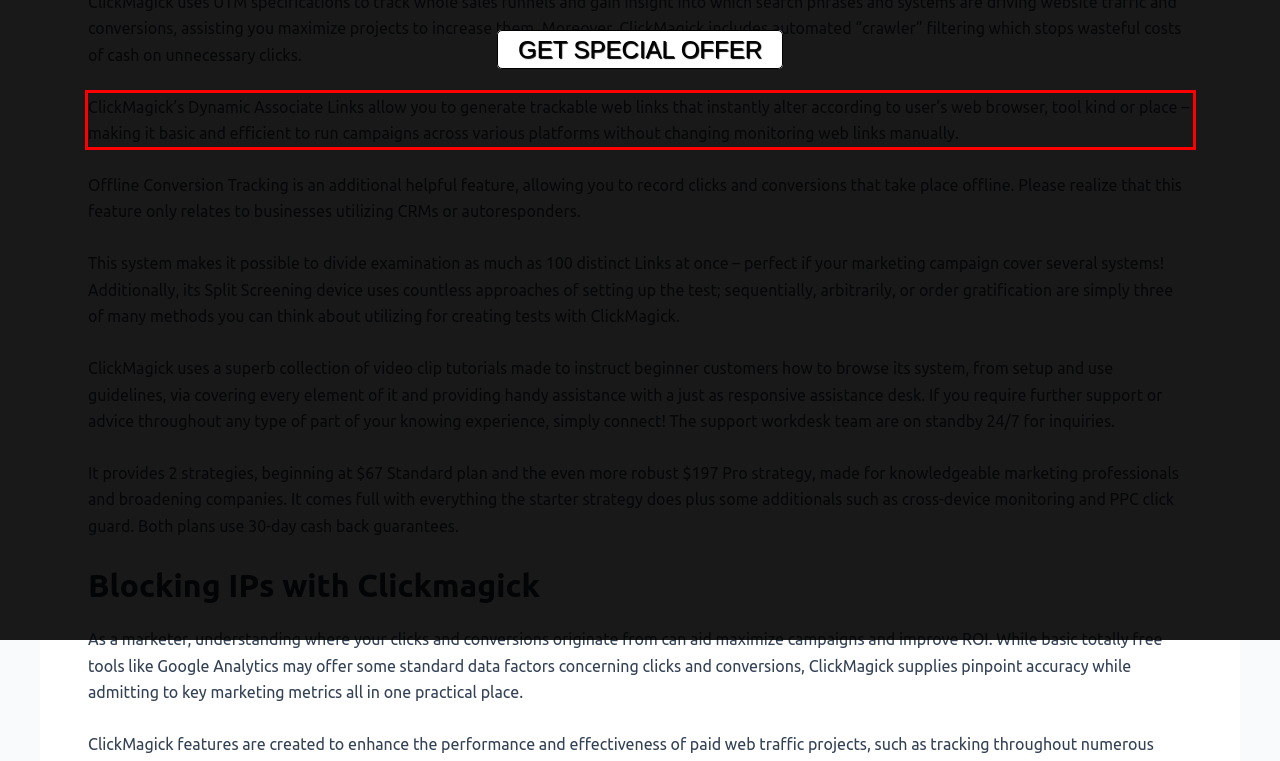Please examine the webpage screenshot and extract the text within the red bounding box using OCR.

ClickMagick’s Dynamic Associate Links allow you to generate trackable web links that instantly alter according to user’s web browser, tool kind or place – making it basic and efficient to run campaigns across various platforms without changing monitoring web links manually.